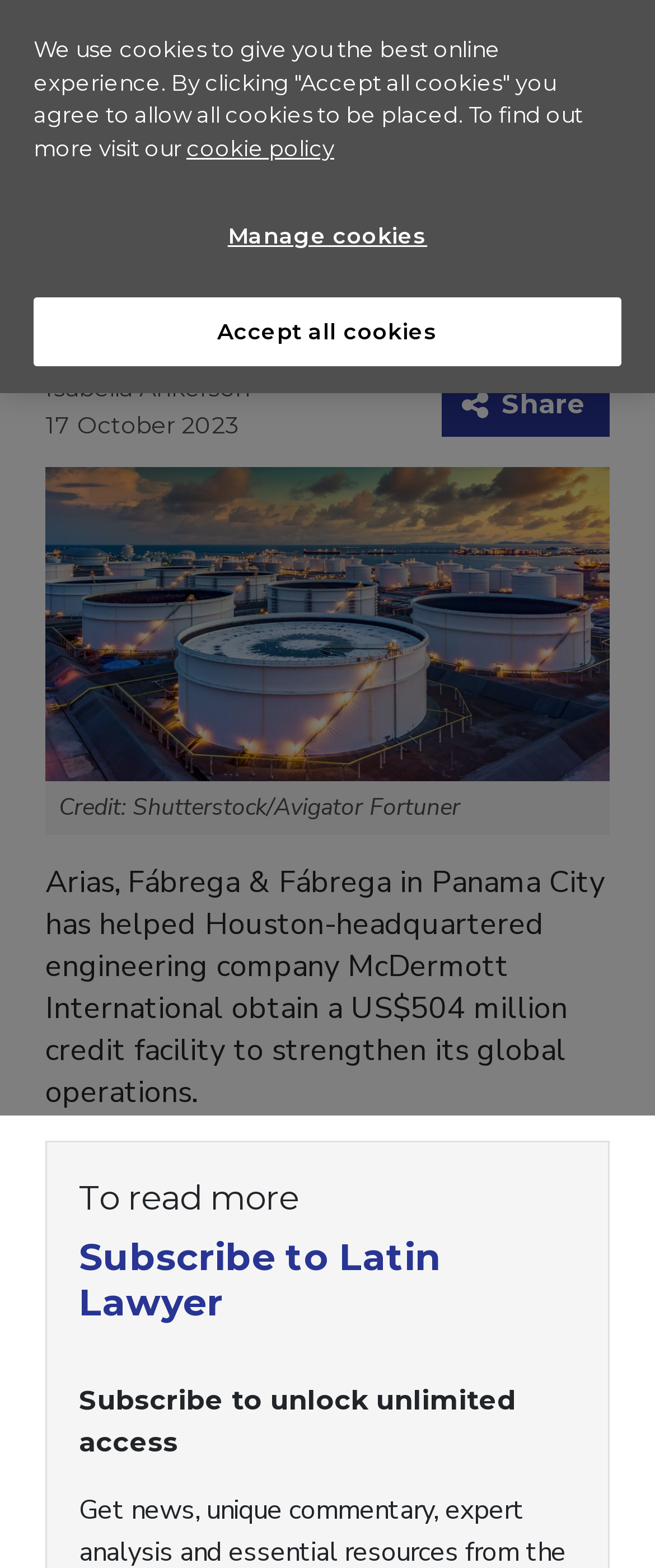Determine the bounding box coordinates for the area you should click to complete the following instruction: "Read news".

[0.237, 0.074, 0.324, 0.09]